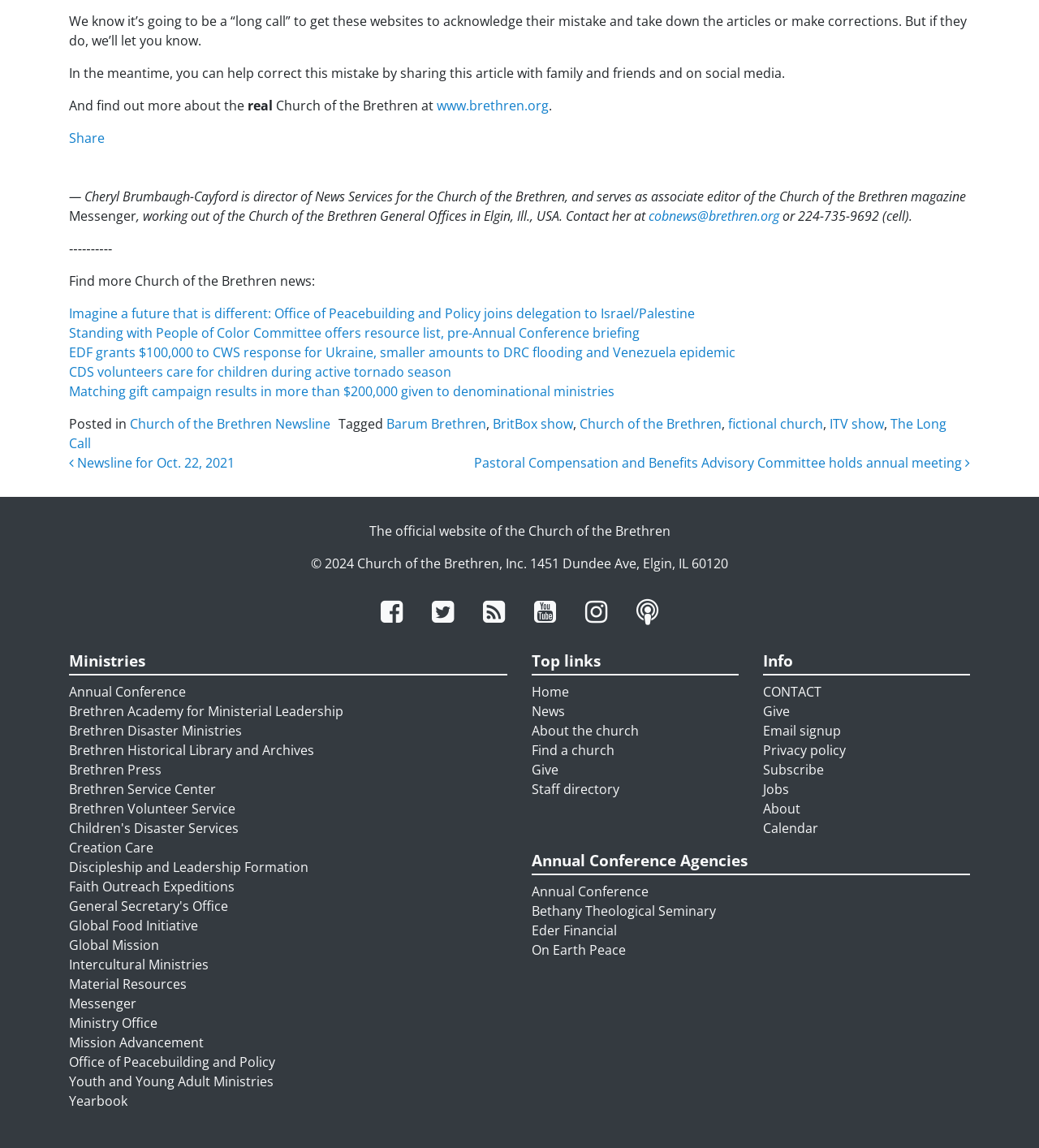Pinpoint the bounding box coordinates of the area that must be clicked to complete this instruction: "Find more Church of the Brethren news".

[0.066, 0.237, 0.303, 0.252]